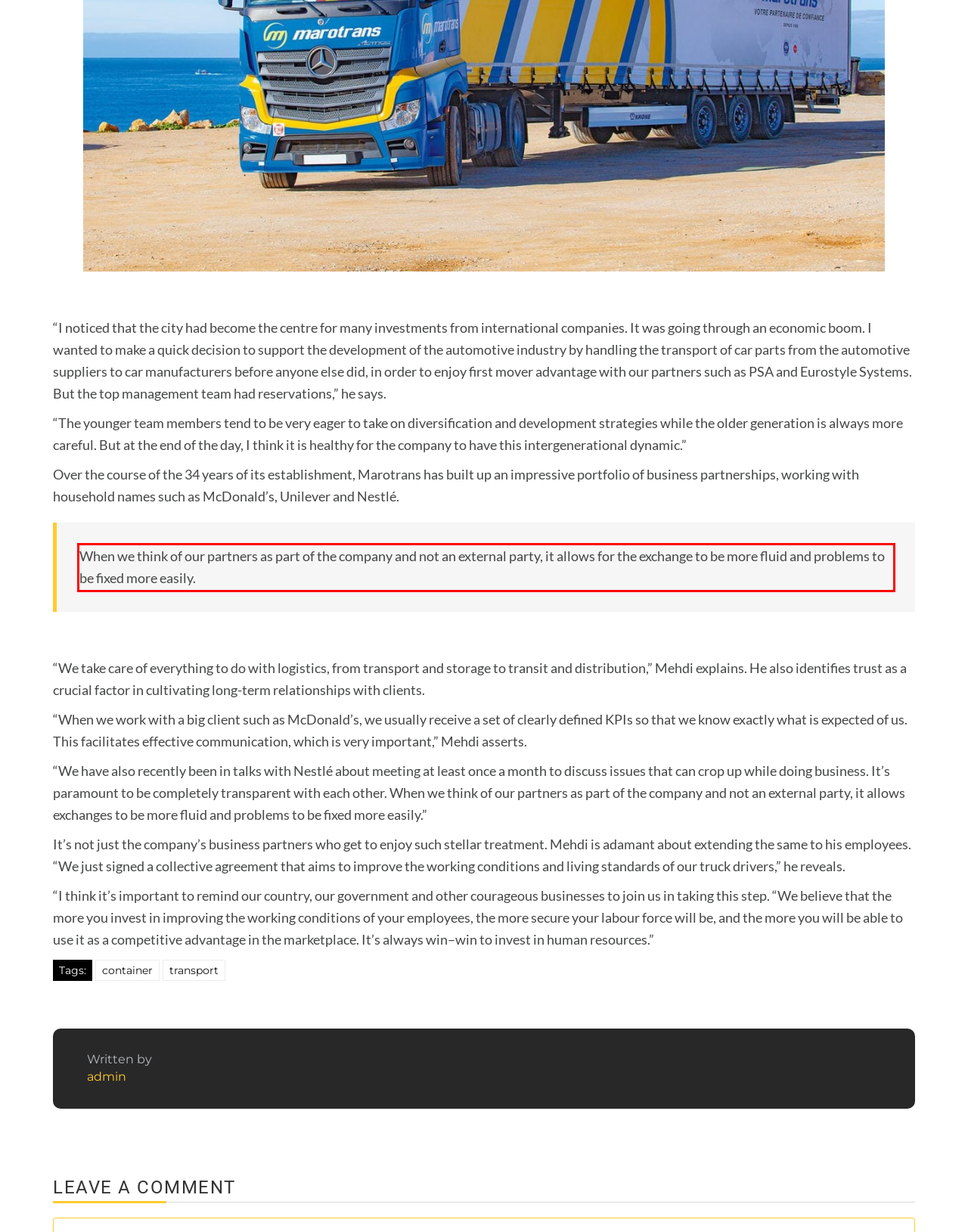Given a webpage screenshot with a red bounding box, perform OCR to read and deliver the text enclosed by the red bounding box.

When we think of our partners as part of the company and not an external party, it allows for the exchange to be more fluid and problems to be fixed more easily.